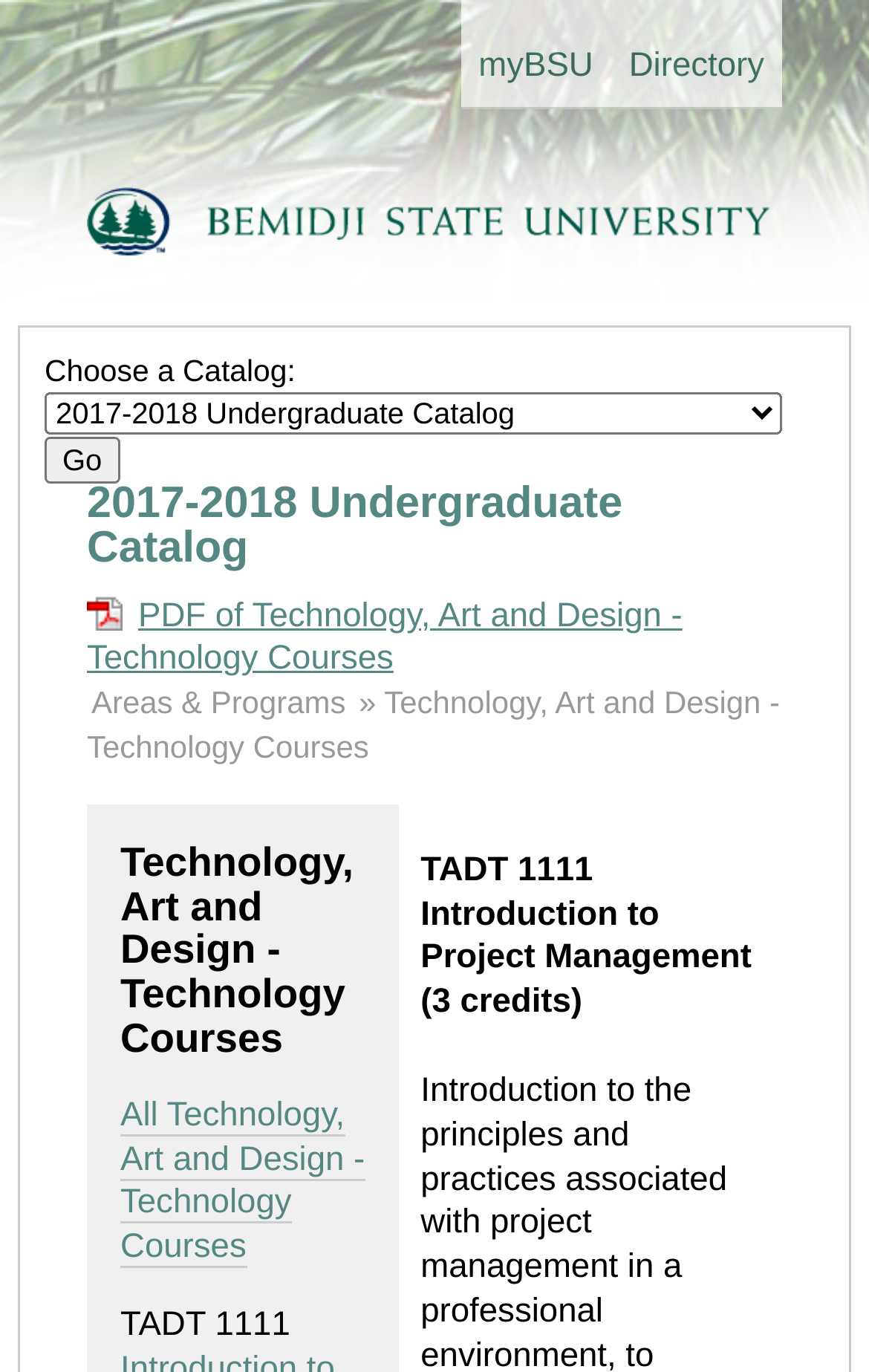Kindly provide the bounding box coordinates of the section you need to click on to fulfill the given instruction: "Go to Net Worth page".

None